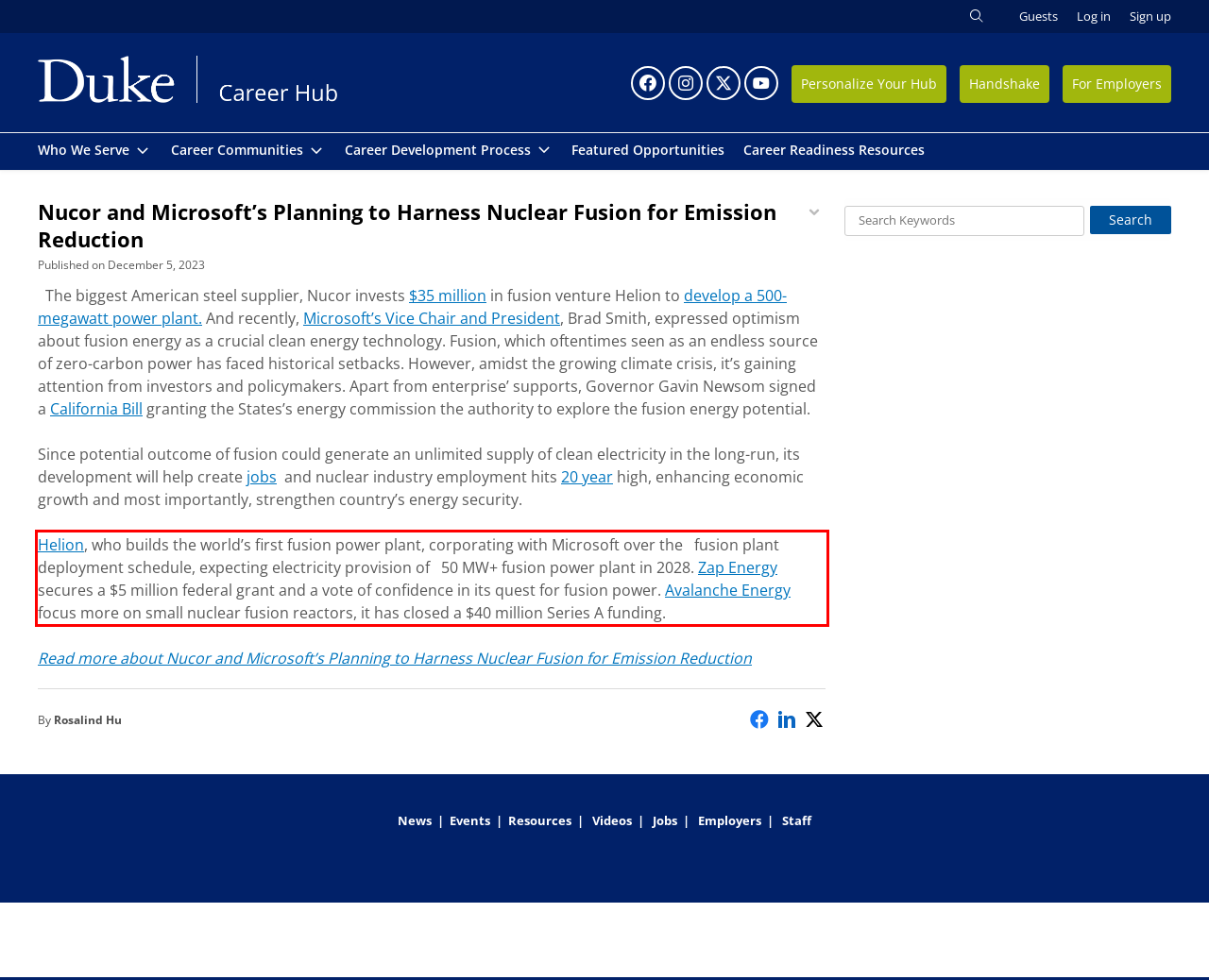Please perform OCR on the text within the red rectangle in the webpage screenshot and return the text content.

Helion, who builds the world’s first fusion power plant, corporating with Microsoft over the fusion plant deployment schedule, expecting electricity provision of 50 MW+ fusion power plant in 2028. Zap Energy secures a $5 million federal grant and a vote of confidence in its quest for fusion power. Avalanche Energy focus more on small nuclear fusion reactors, it has closed a $40 million Series A funding.